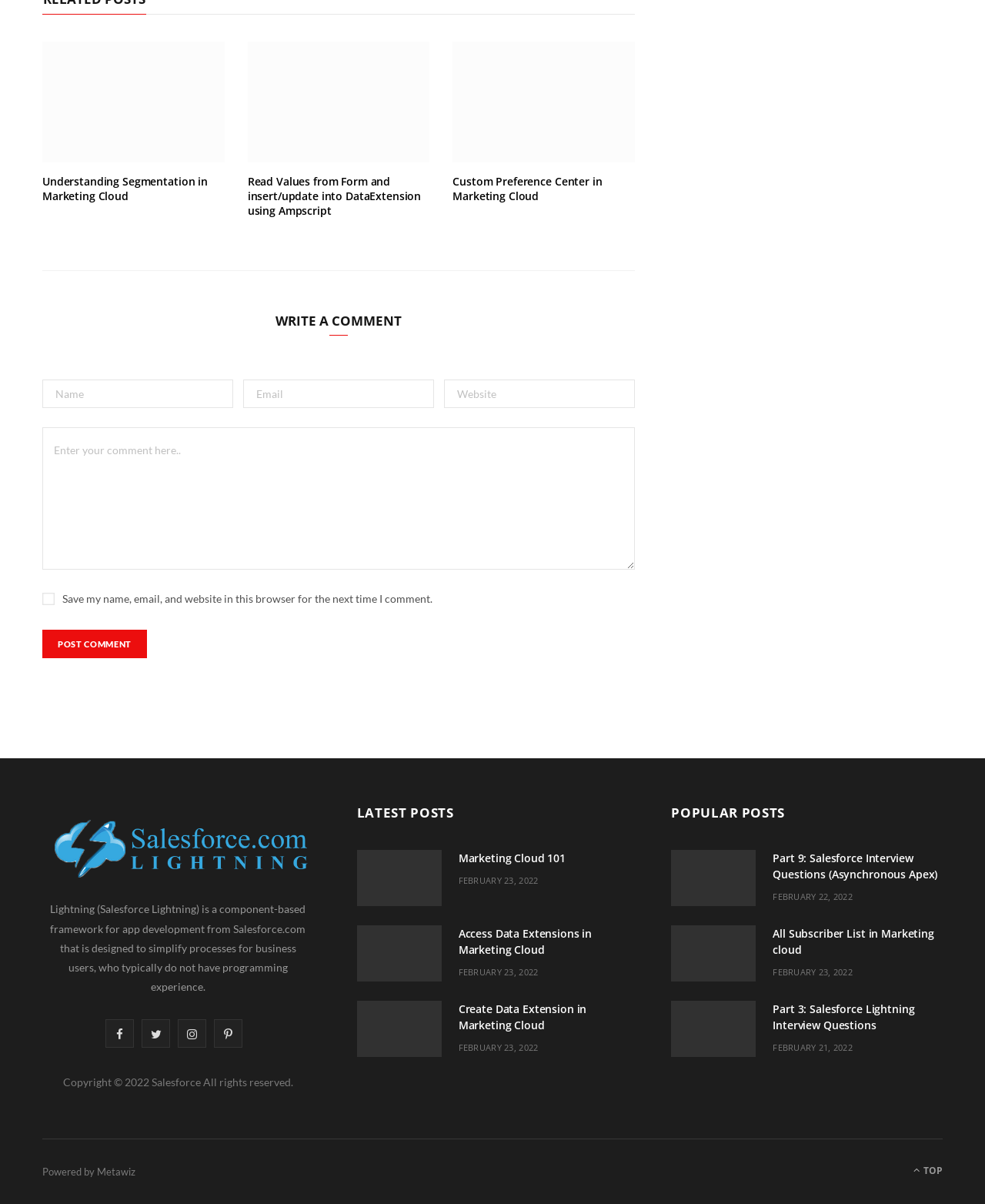How many textboxes are available in the comment section? Examine the screenshot and reply using just one word or a brief phrase.

4